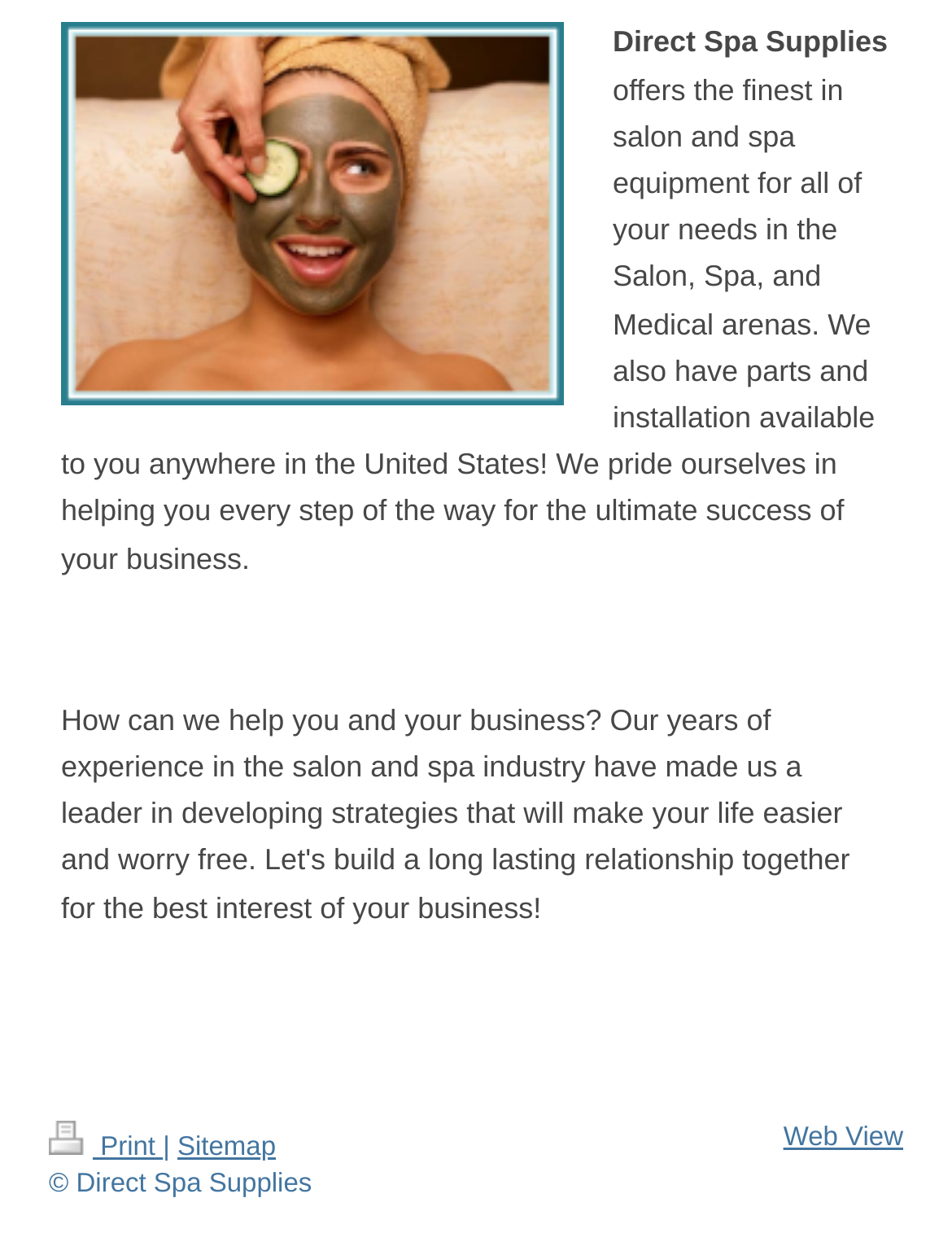Please find the bounding box coordinates (top-left x, top-left y, bottom-right x, bottom-right y) in the screenshot for the UI element described as follows: Previous

None